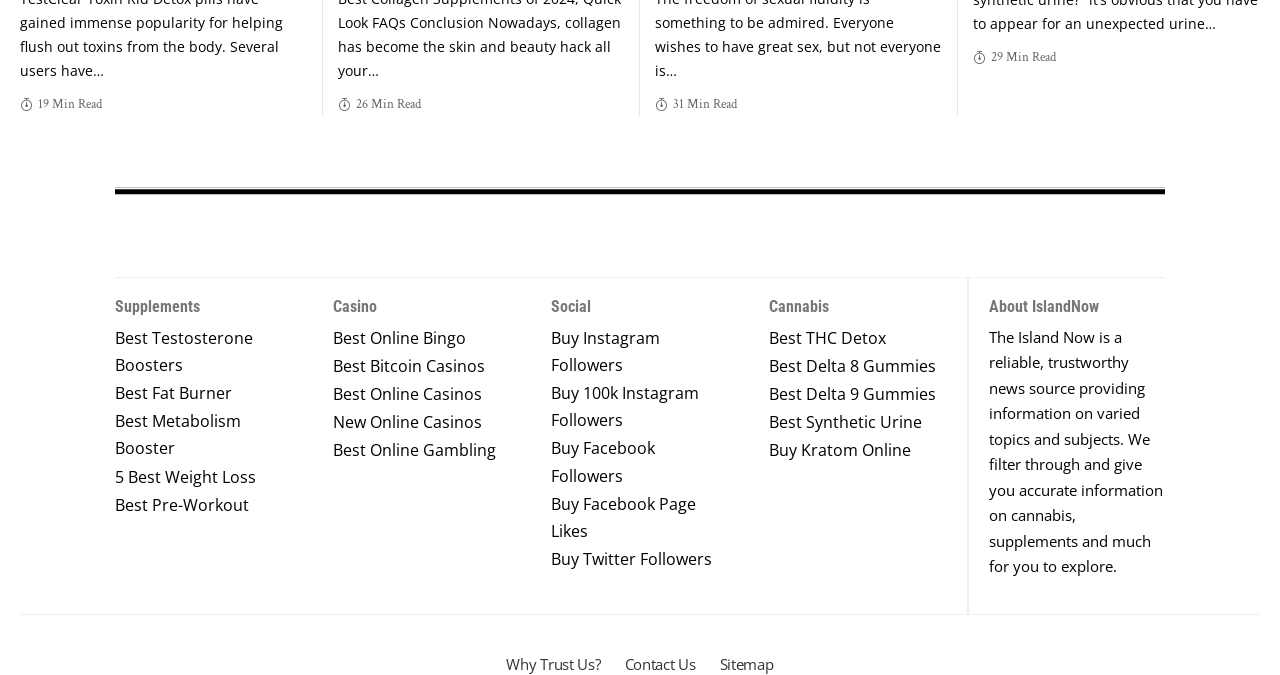What is the purpose of The Island Now?
By examining the image, provide a one-word or phrase answer.

Provide accurate information